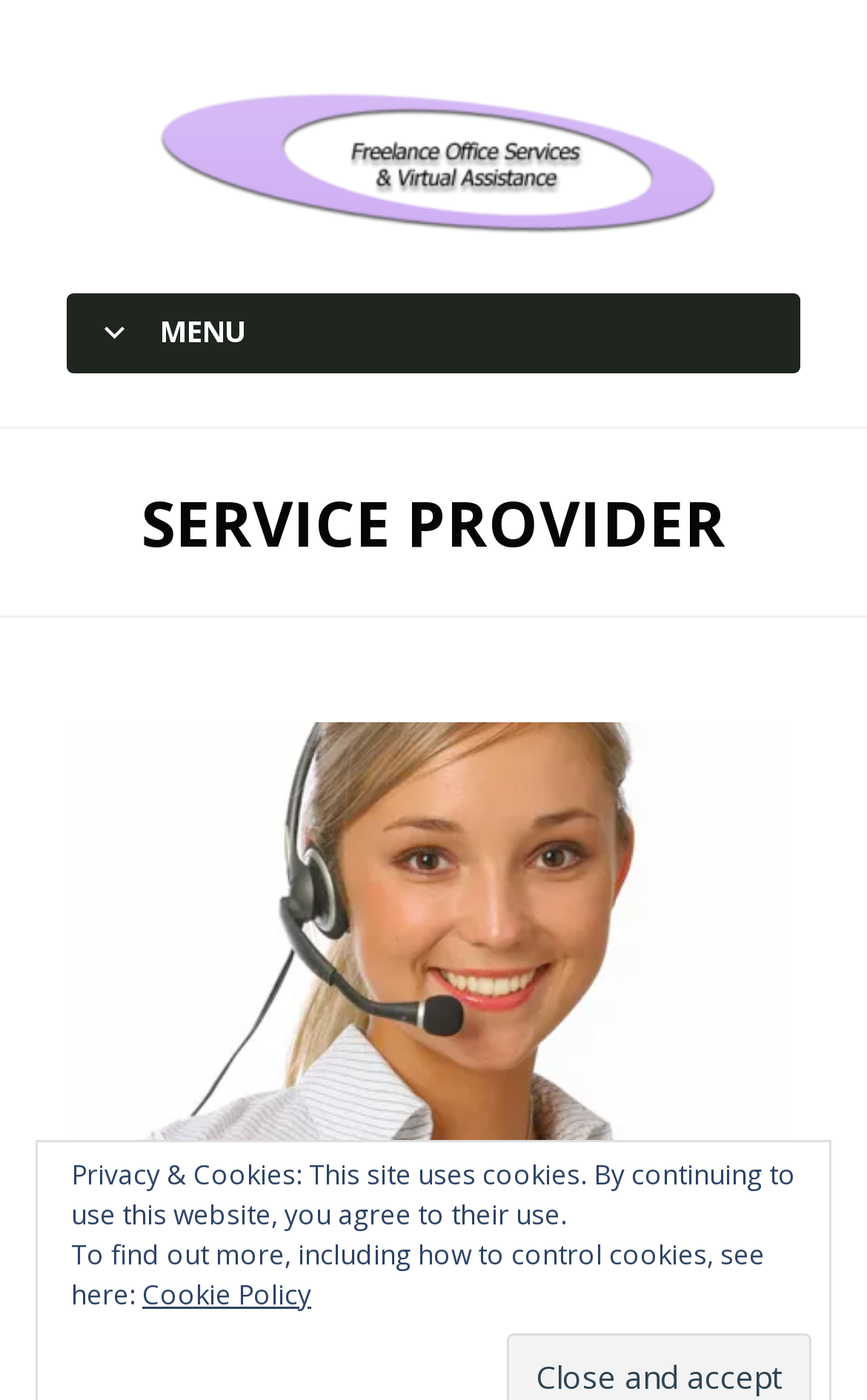From the given element description: "Telephone Answering", find the bounding box for the UI element. Provide the coordinates as four float numbers between 0 and 1, in the order [left, top, right, bottom].

[0.077, 0.874, 0.723, 0.941]